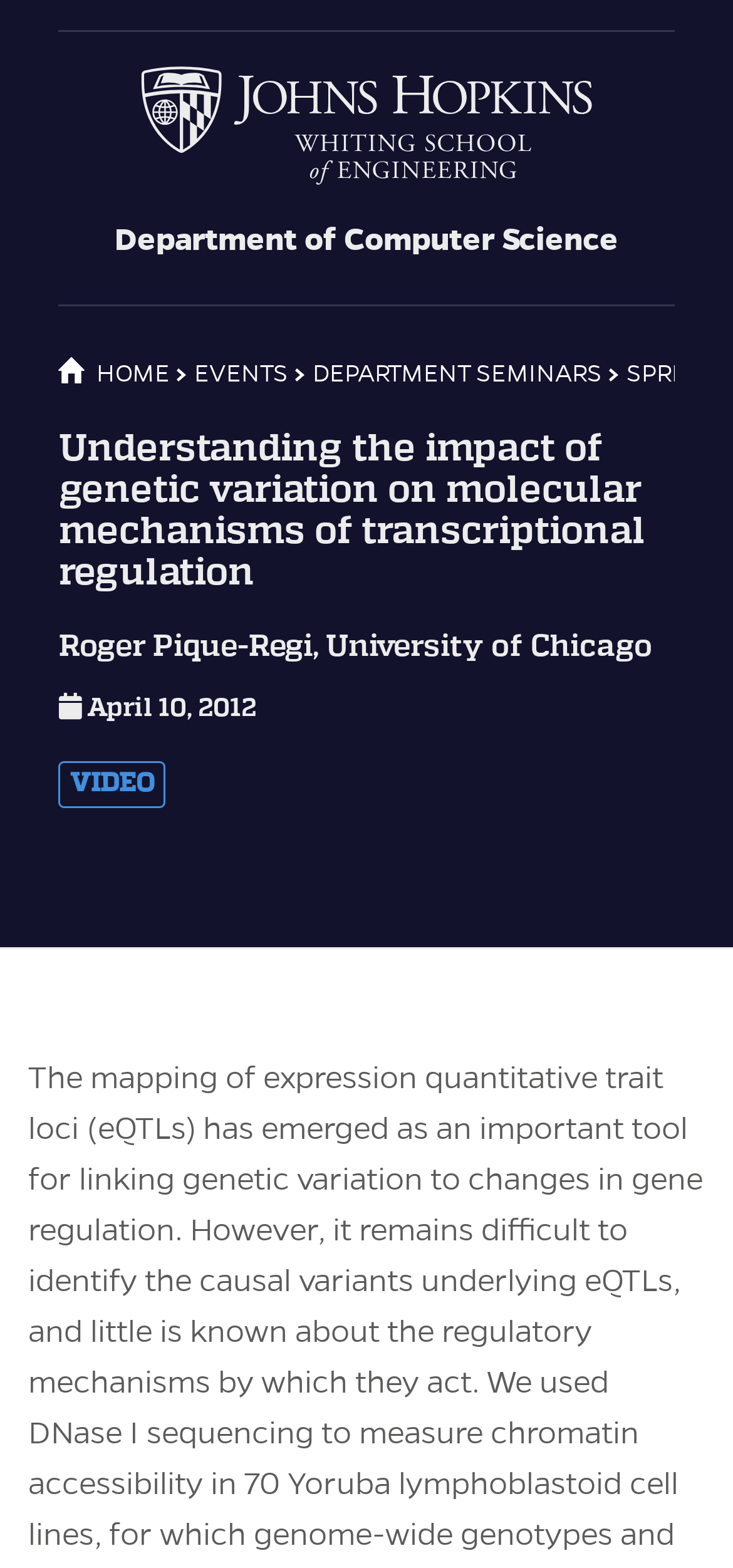Explain the features and main sections of the webpage comprehensively.

The webpage appears to be a seminar page from the Department of Computer Science, featuring a talk titled "Understanding the impact of genetic variation on molecular mechanisms of transcriptional regulation". 

At the top left of the page, there is a link to the Department of Computer Science, accompanied by an image. Another link to the same department is located slightly below and to the right. 

A navigation menu, labeled as "Breadcrumb", is situated above the main content, indicating the user's current location. It consists of three links: "HOME", "EVENTS", and "DEPARTMENT SEMINARS", which are aligned horizontally from left to right.

The main content begins with a heading that displays the title of the seminar. Below the title, the speaker's name, Roger Pique-Regi from the University of Chicago, is mentioned. The date of the seminar, April 10, 2012, is listed below the speaker's information. 

A link to a video of the seminar is positioned below the date, located at the top left of the main content area.